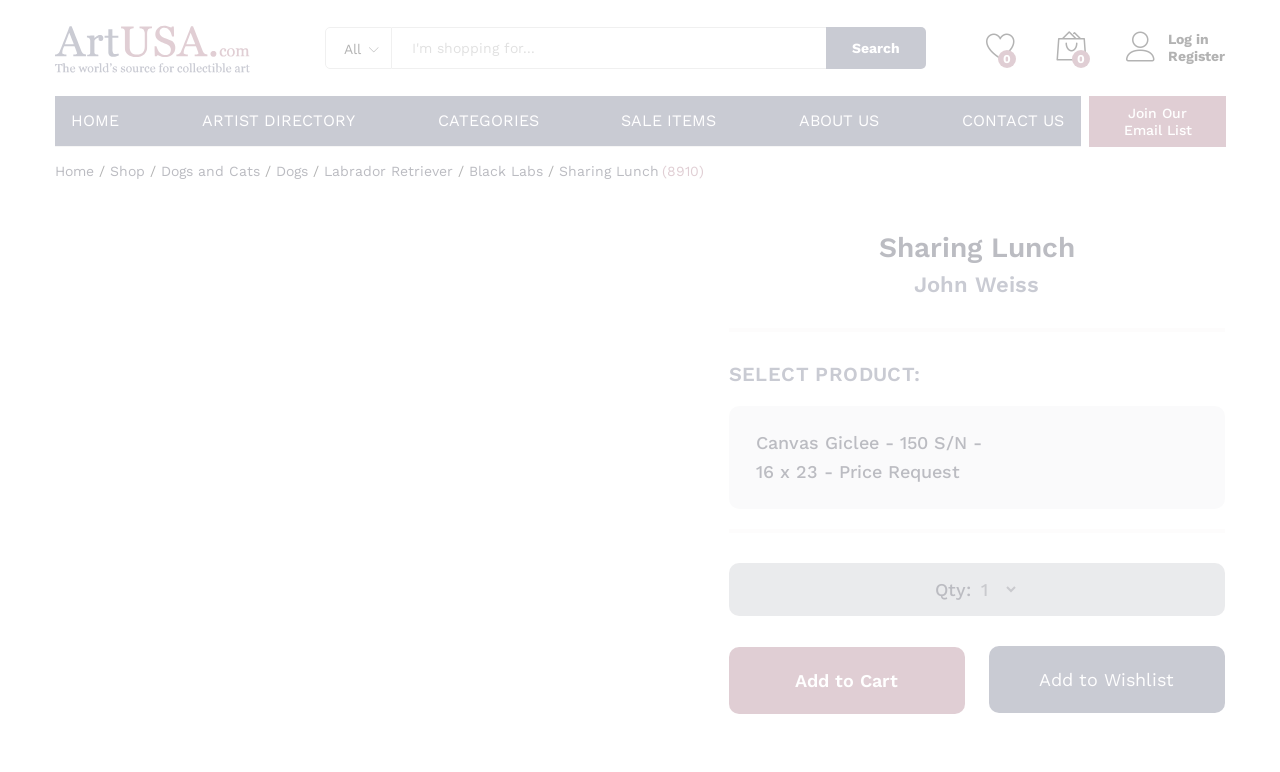What is the category of the artwork?
Based on the screenshot, provide your answer in one word or phrase.

Dogs and Cats